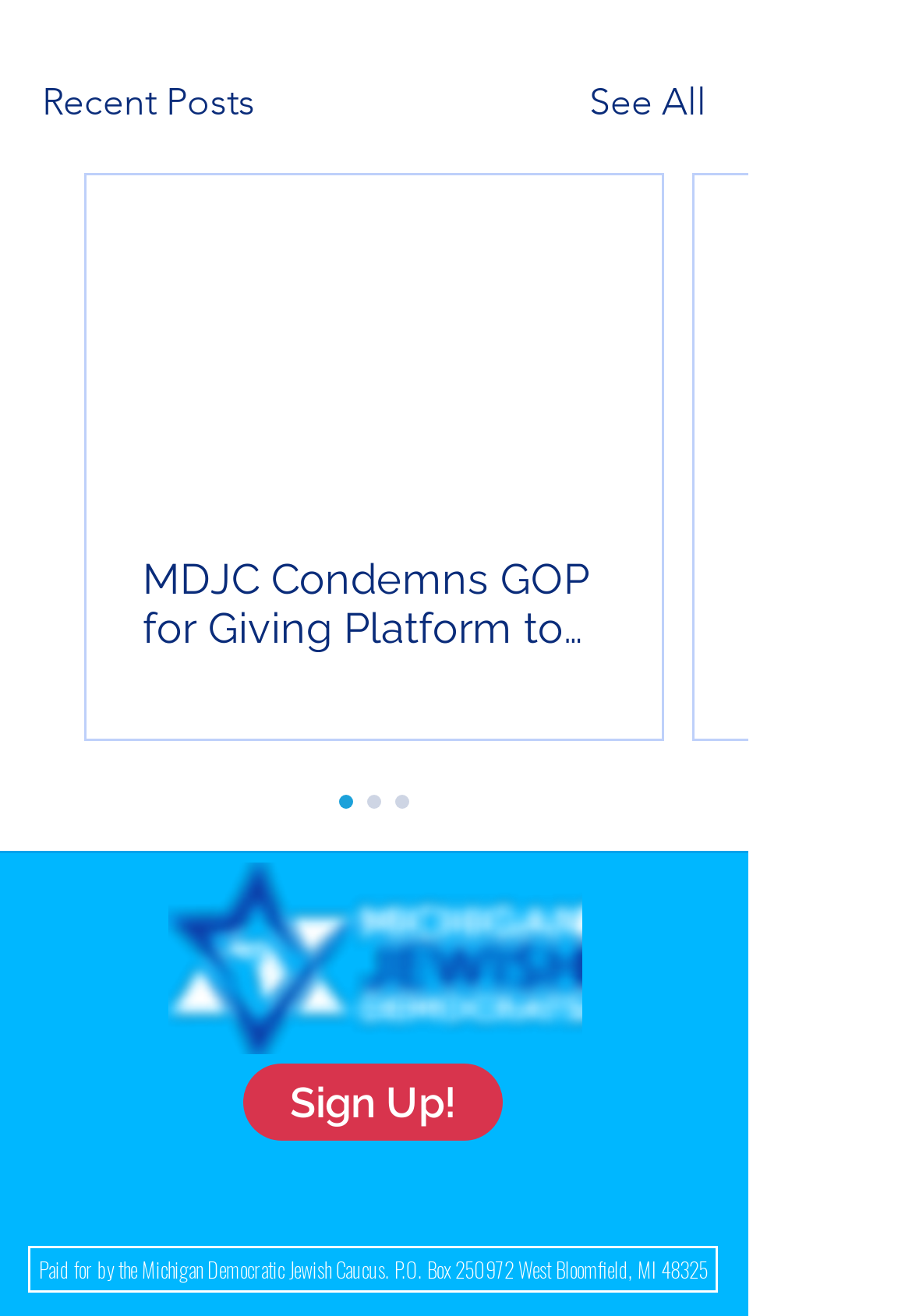What is the text of the 'See All' link? Please answer the question using a single word or phrase based on the image.

See All